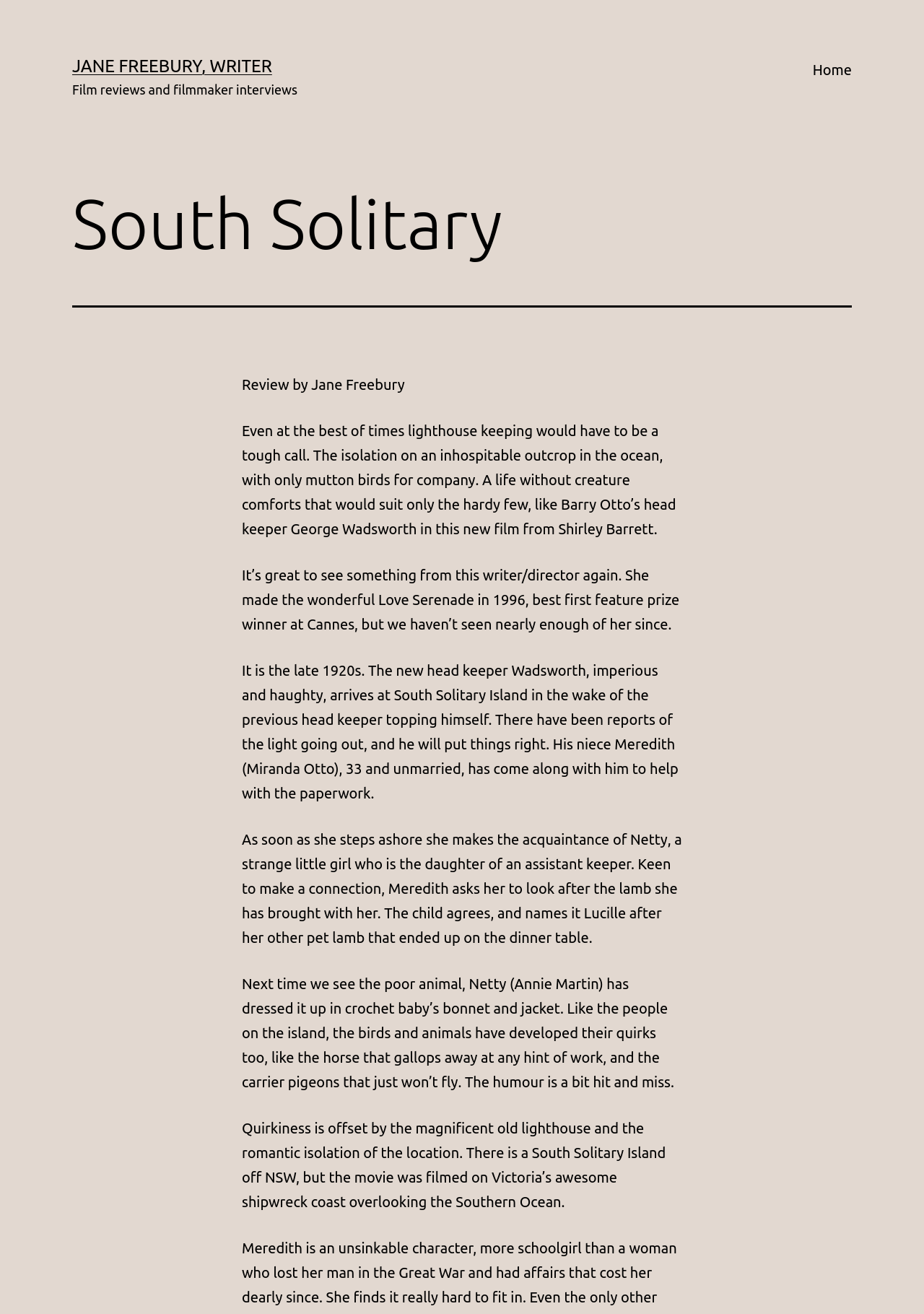Locate the bounding box of the UI element with the following description: "Jane Freebury, writer".

[0.078, 0.043, 0.294, 0.058]